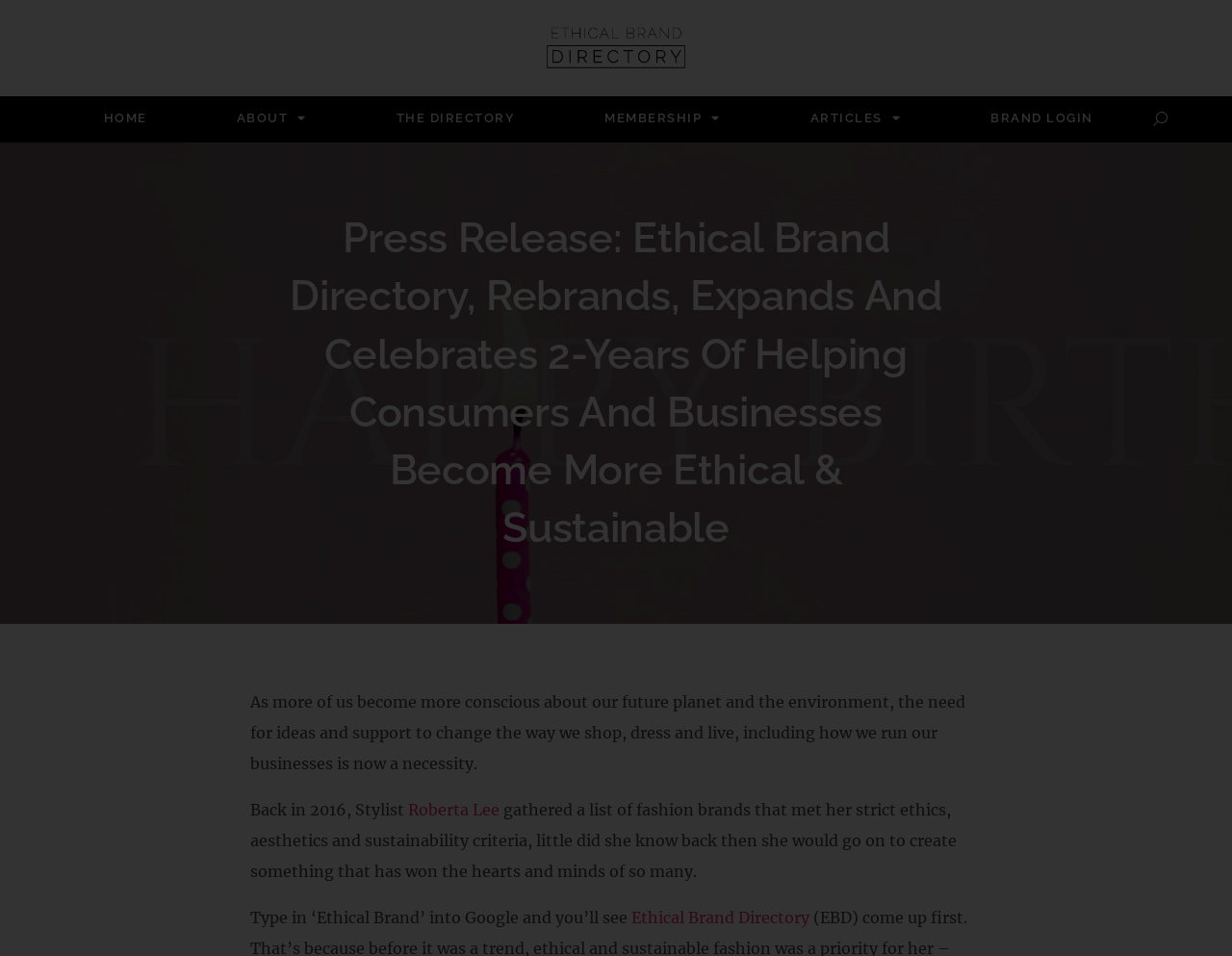Please give the bounding box coordinates of the area that should be clicked to fulfill the following instruction: "Visit the Ethical Brand Directory". The coordinates should be in the format of four float numbers from 0 to 1, i.e., [left, top, right, bottom].

[0.512, 0.949, 0.657, 0.97]